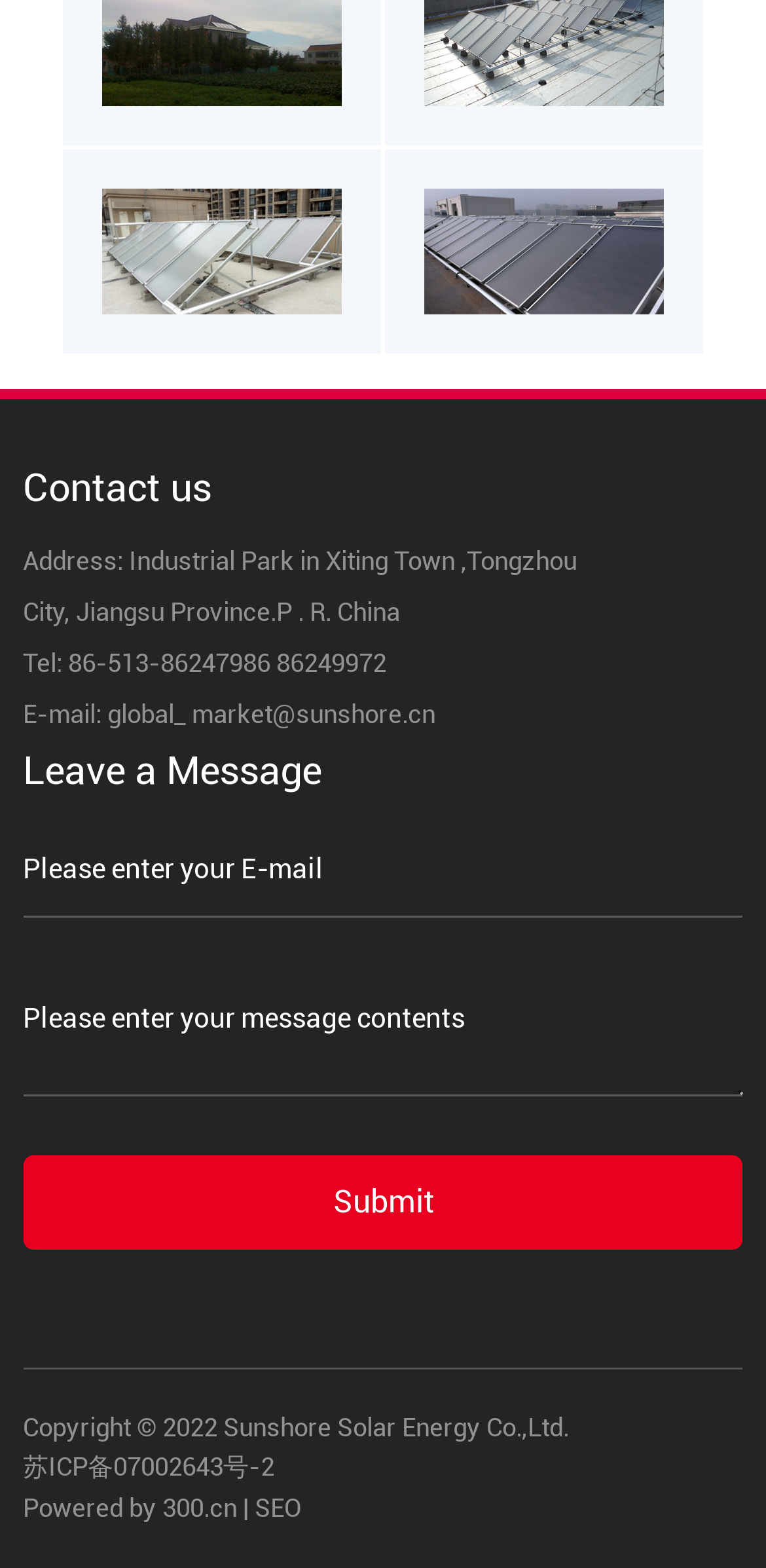Point out the bounding box coordinates of the section to click in order to follow this instruction: "Leave a message".

[0.03, 0.637, 0.97, 0.7]